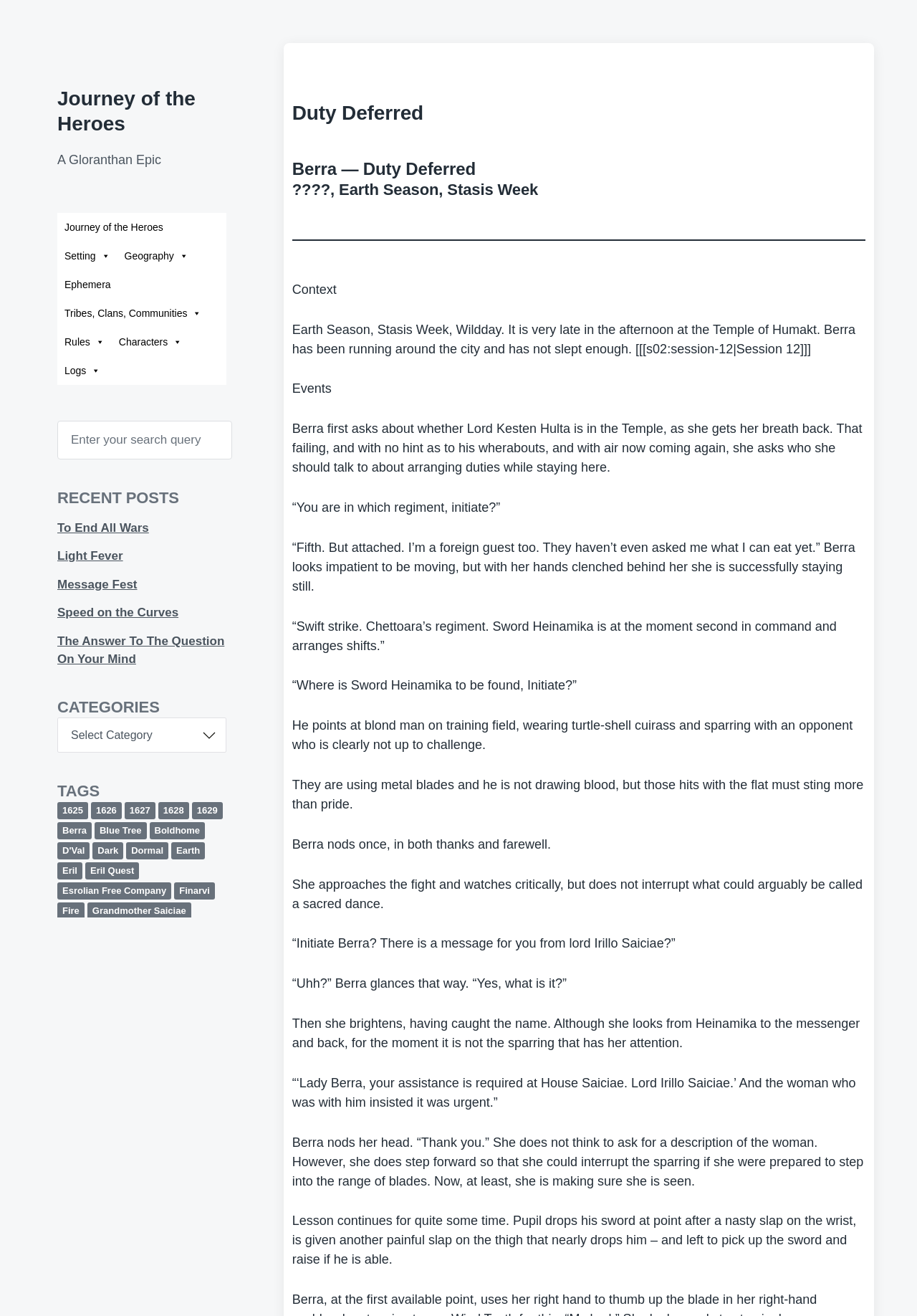Specify the bounding box coordinates of the region I need to click to perform the following instruction: "Login to the website". The coordinates must be four float numbers in the range of 0 to 1, i.e., [left, top, right, bottom].

[0.062, 0.86, 0.099, 0.87]